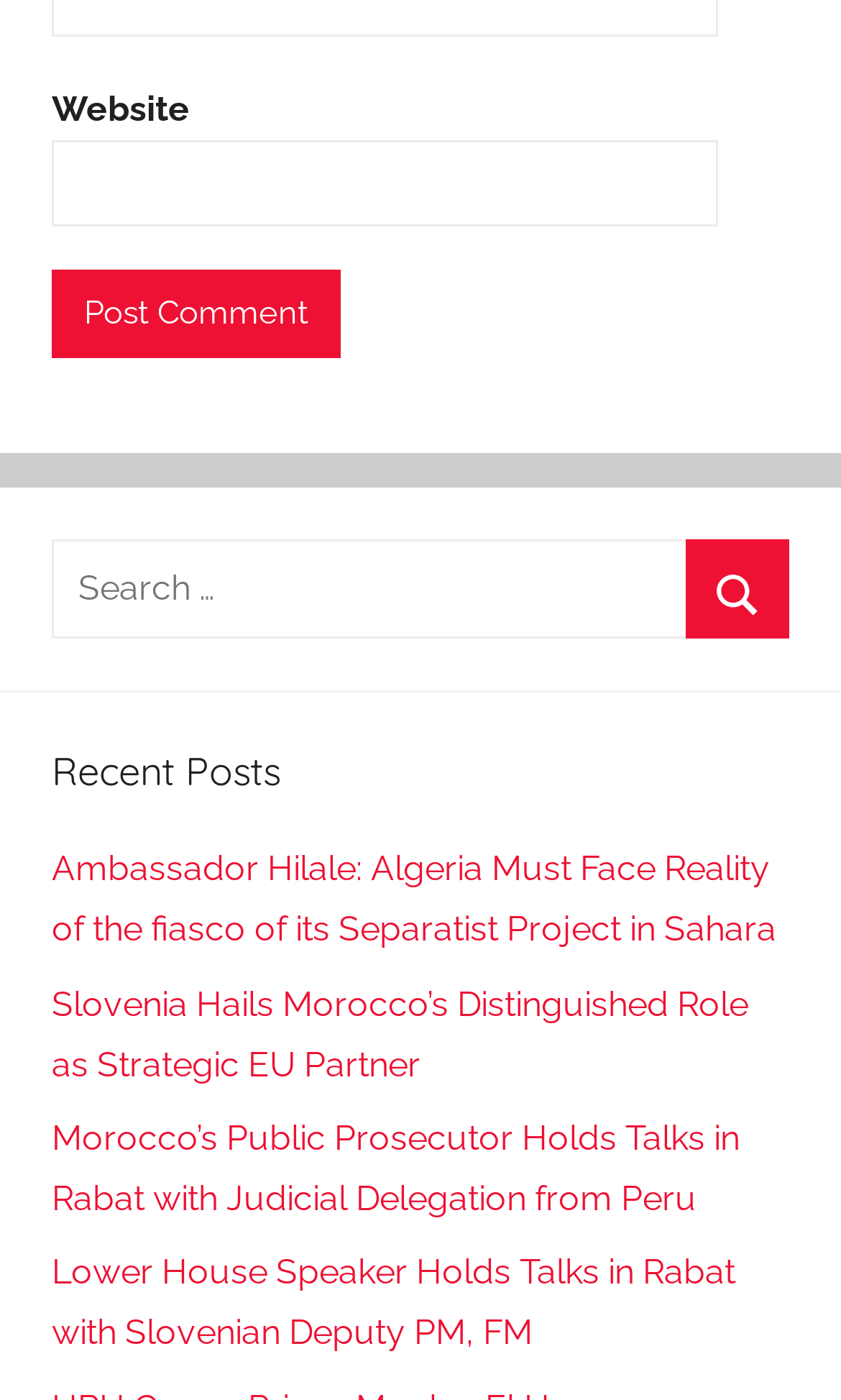Locate the bounding box coordinates of the region to be clicked to comply with the following instruction: "Read recent post about Algeria". The coordinates must be four float numbers between 0 and 1, in the form [left, top, right, bottom].

[0.062, 0.606, 0.923, 0.679]